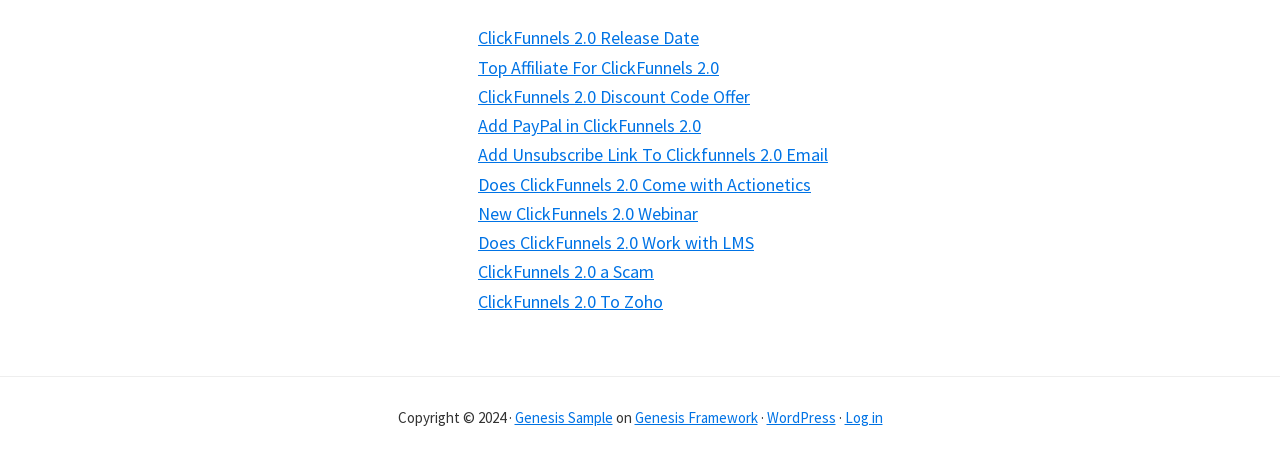What is the topic of the links on the webpage?
Answer the question with a single word or phrase, referring to the image.

ClickFunnels 2.0